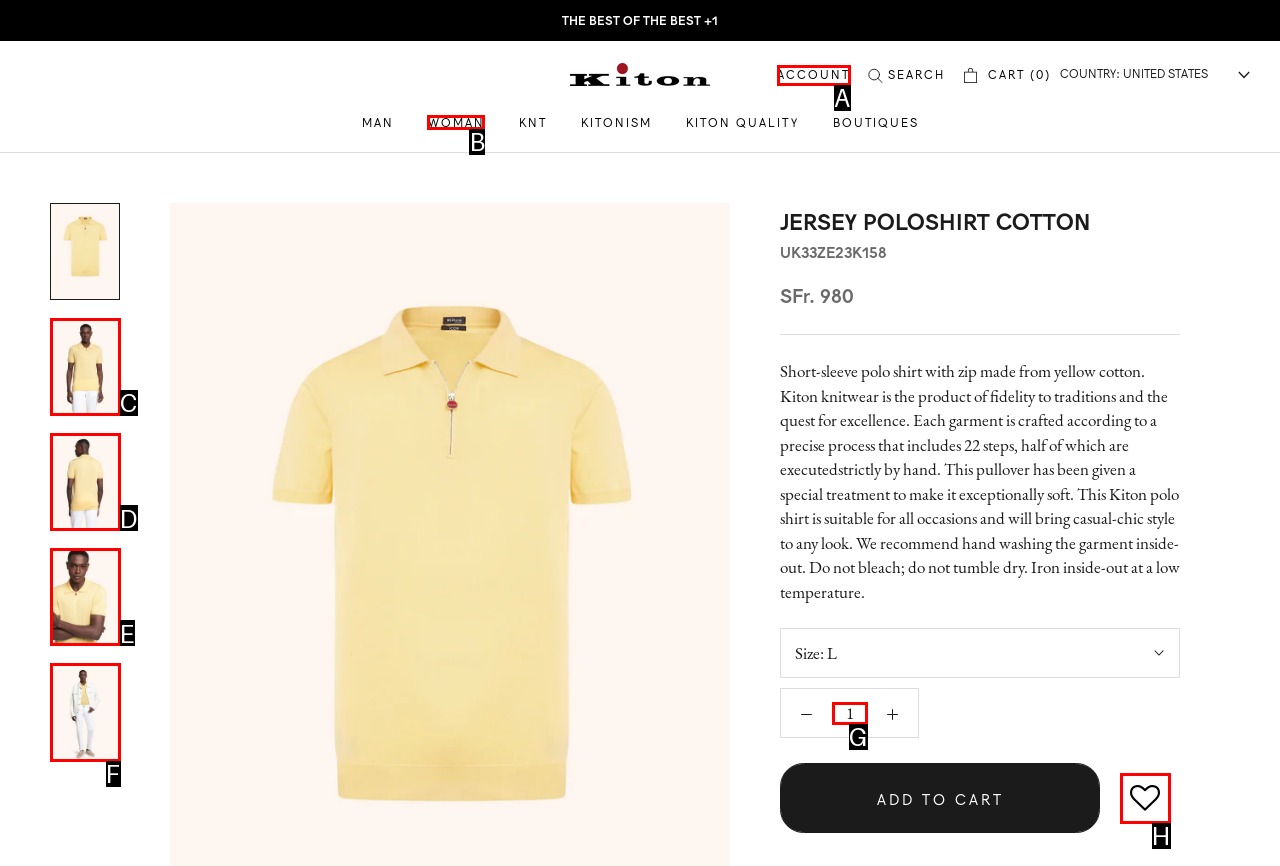Tell me which one HTML element best matches the description: Account
Answer with the option's letter from the given choices directly.

A